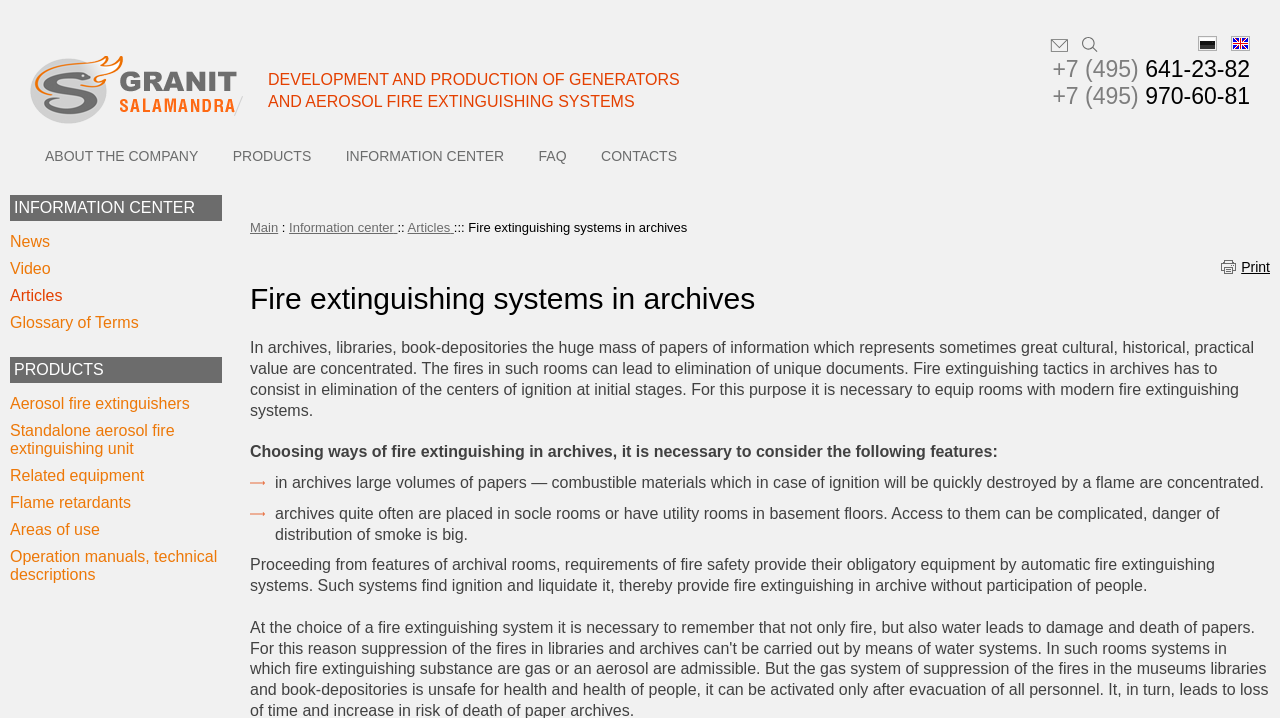Find the bounding box coordinates for the element that must be clicked to complete the instruction: "Click the 'Write to us' link". The coordinates should be four float numbers between 0 and 1, indicated as [left, top, right, bottom].

[0.82, 0.051, 0.834, 0.076]